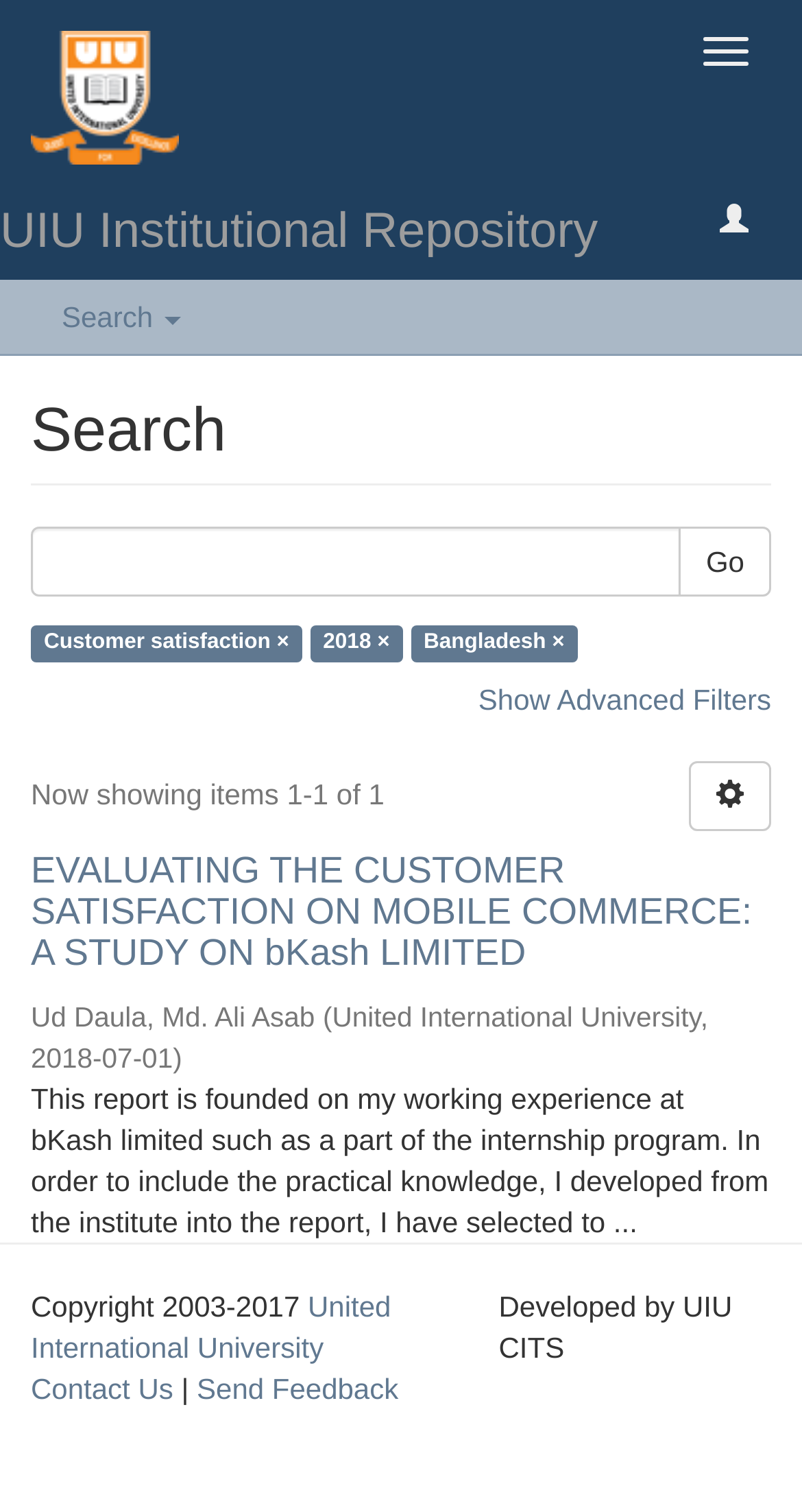Can you find the bounding box coordinates for the element to click on to achieve the instruction: "Search"?

[0.077, 0.199, 0.226, 0.221]